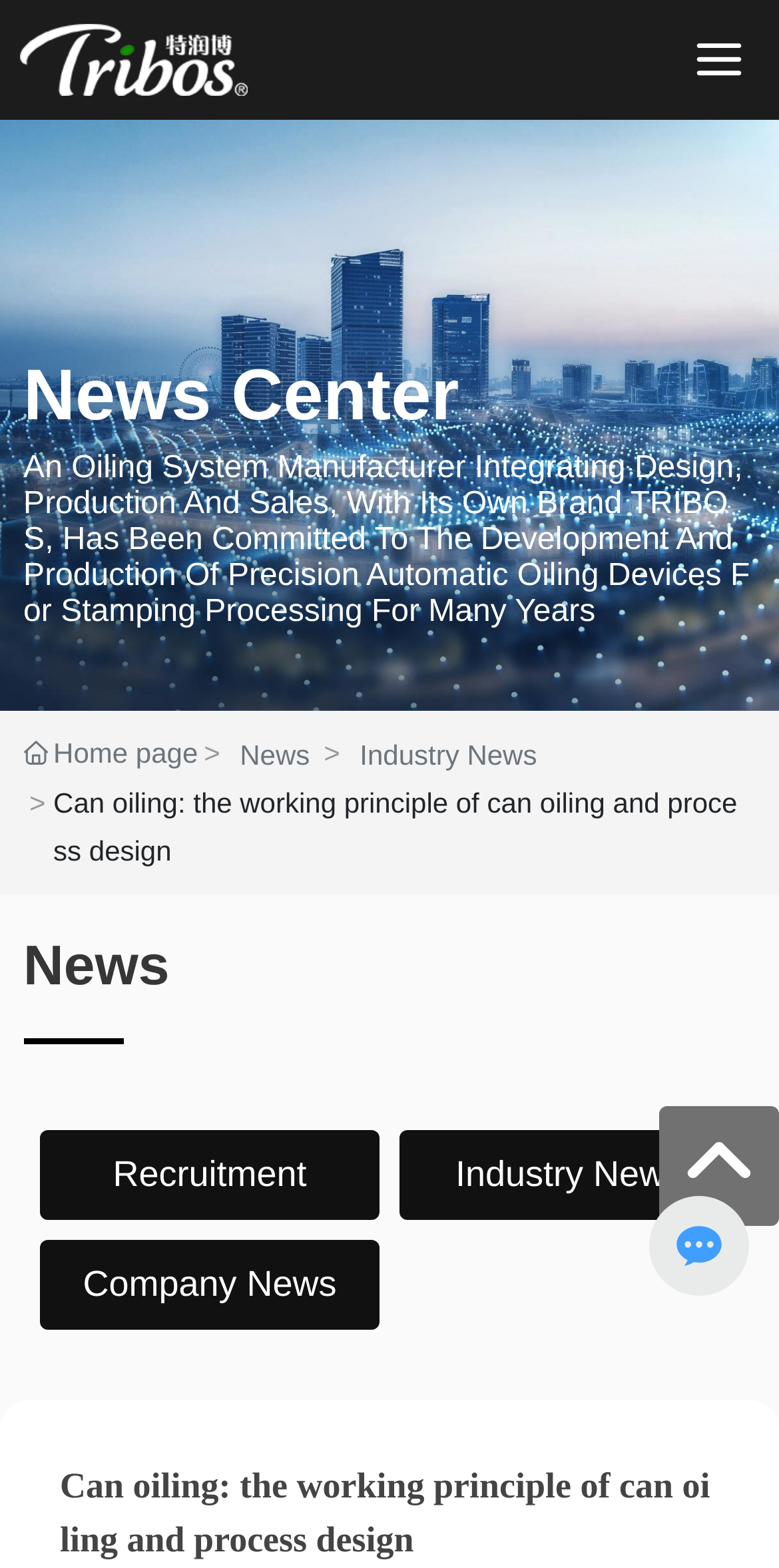Please provide a one-word or short phrase answer to the question:
What is the company's brand name?

TRIBOS